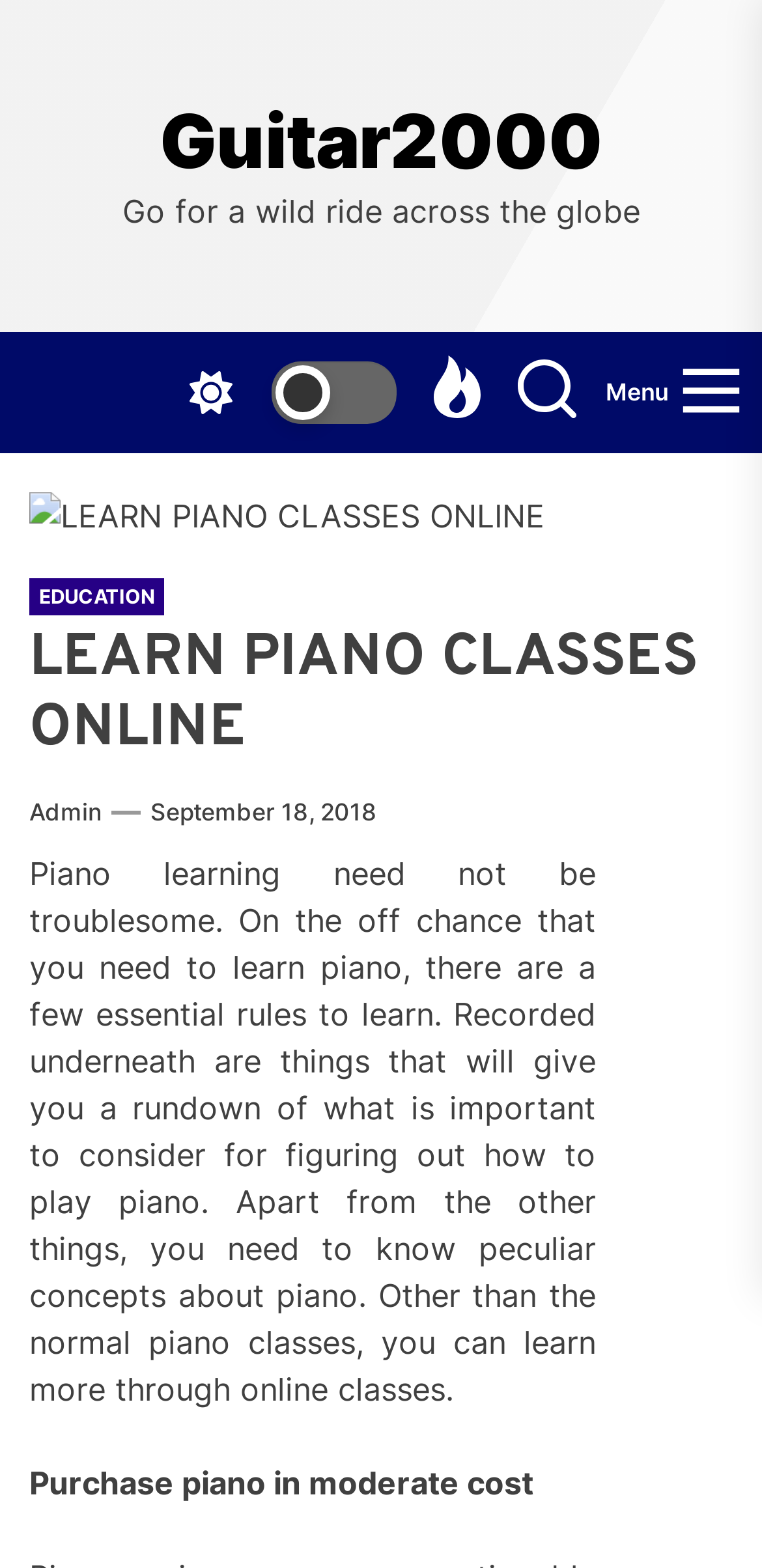What is the topic of the main content?
Please give a detailed and elaborate explanation in response to the question.

The static text element with the longest text content discusses the importance of learning piano and provides tips, indicating that the main content is about piano learning.